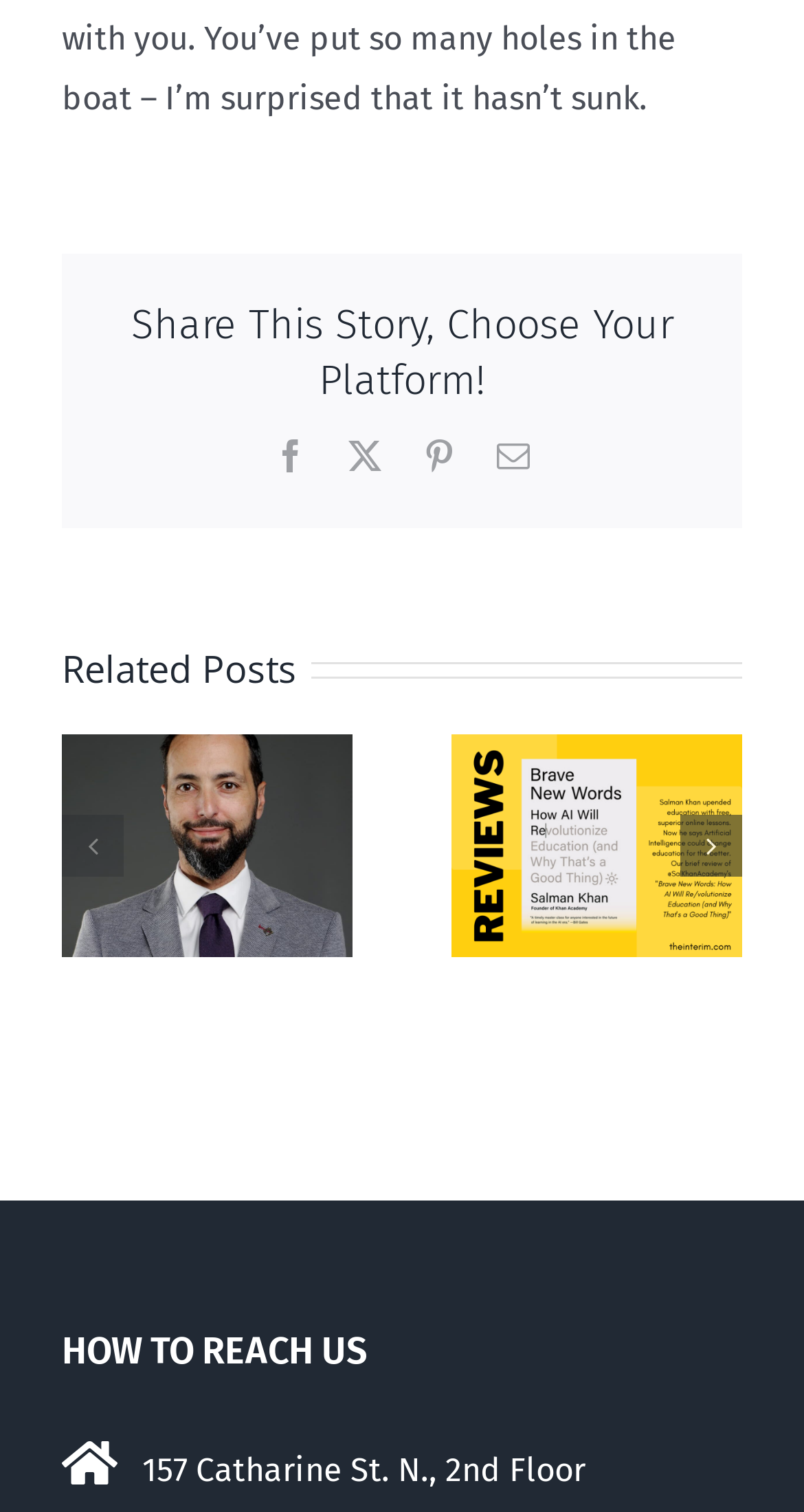What is the address of the location?
Please look at the screenshot and answer using one word or phrase.

157 Catharine St. N., 2nd Floor